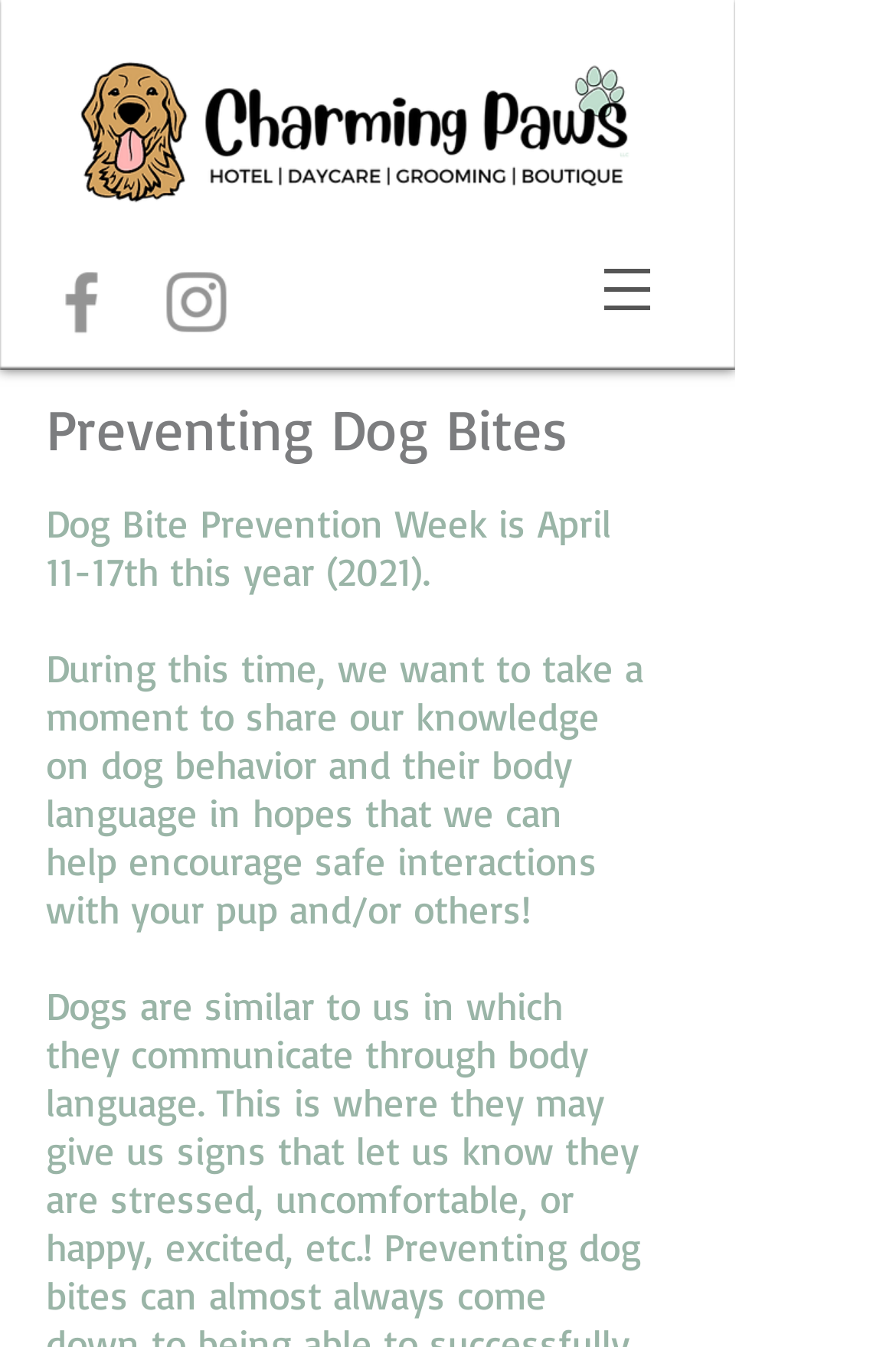What services are offered by the company?
Please provide a comprehensive answer based on the contents of the image.

The generic text 'Doggie Daycare, Dog Grooming and Dog Boarding' is displayed prominently on the webpage, suggesting that these are the services offered by the company. This is likely to be the main business of the company, and the webpage may provide more information on these services.